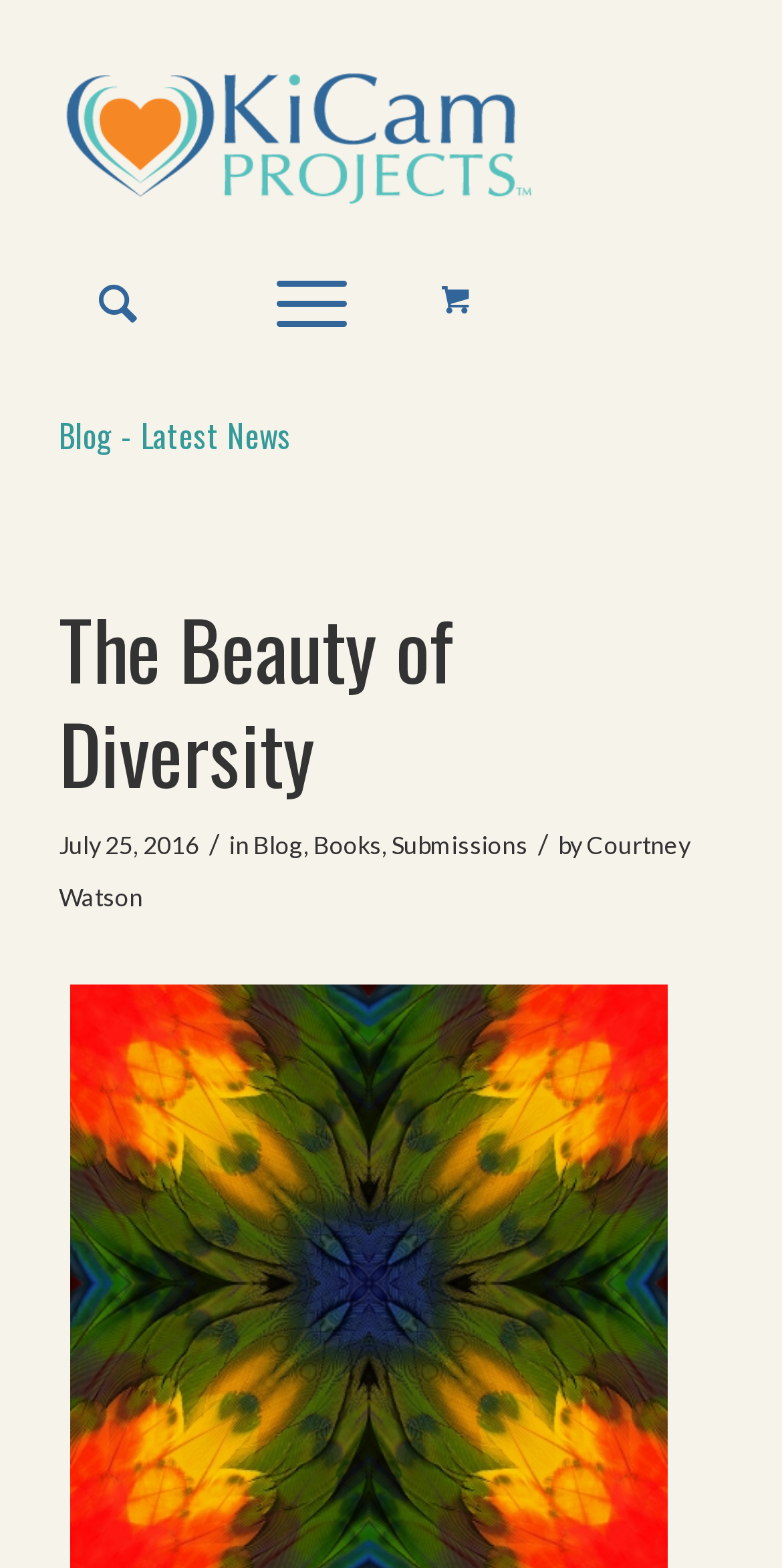Determine the bounding box coordinates for the clickable element to execute this instruction: "Click the KiCam Projects logo". Provide the coordinates as four float numbers between 0 and 1, i.e., [left, top, right, bottom].

[0.075, 0.037, 0.69, 0.139]